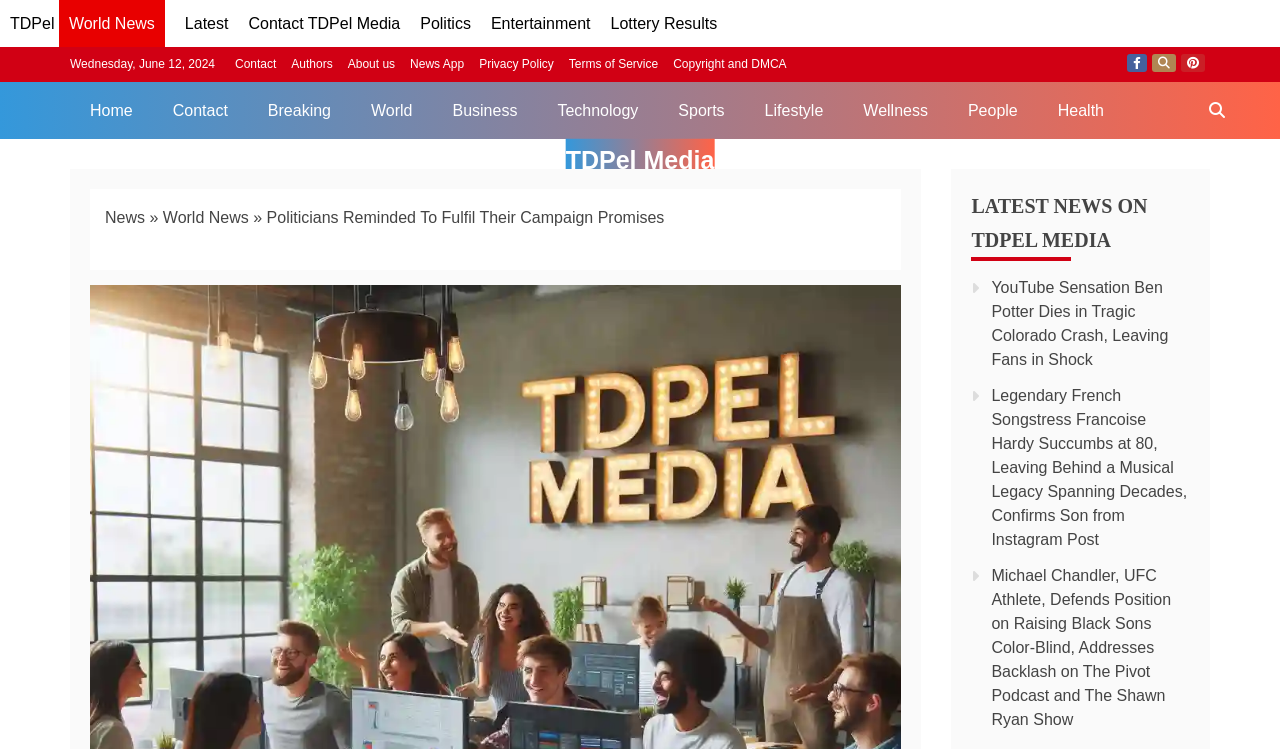Provide a one-word or short-phrase answer to the question:
What is the name of the media outlet?

TDPel Media